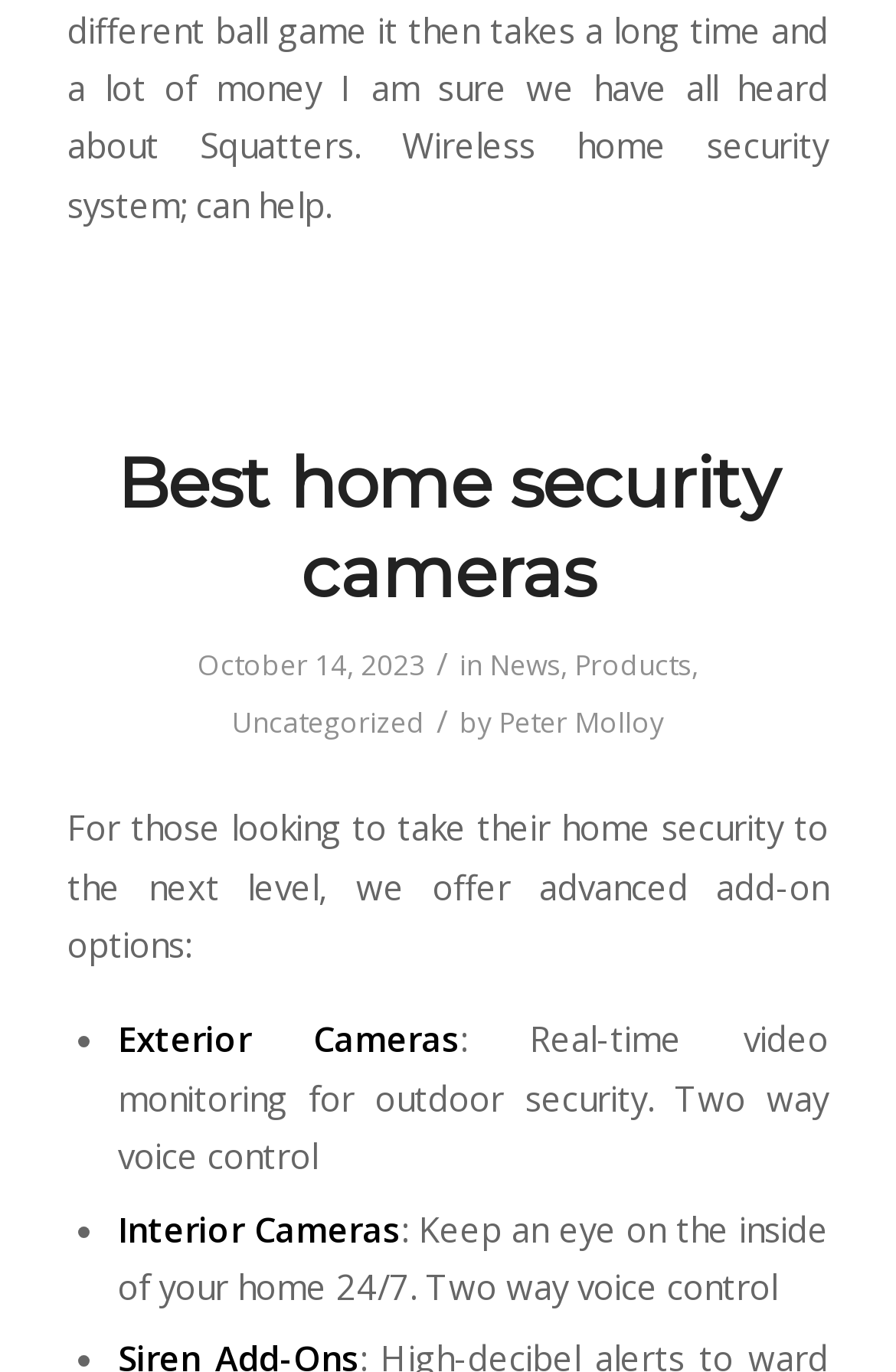What is the category of the article?
Based on the screenshot, give a detailed explanation to answer the question.

The category of the article is mentioned in the header section, where it is written 'Uncategorized' next to the 'News' and 'Products' links.